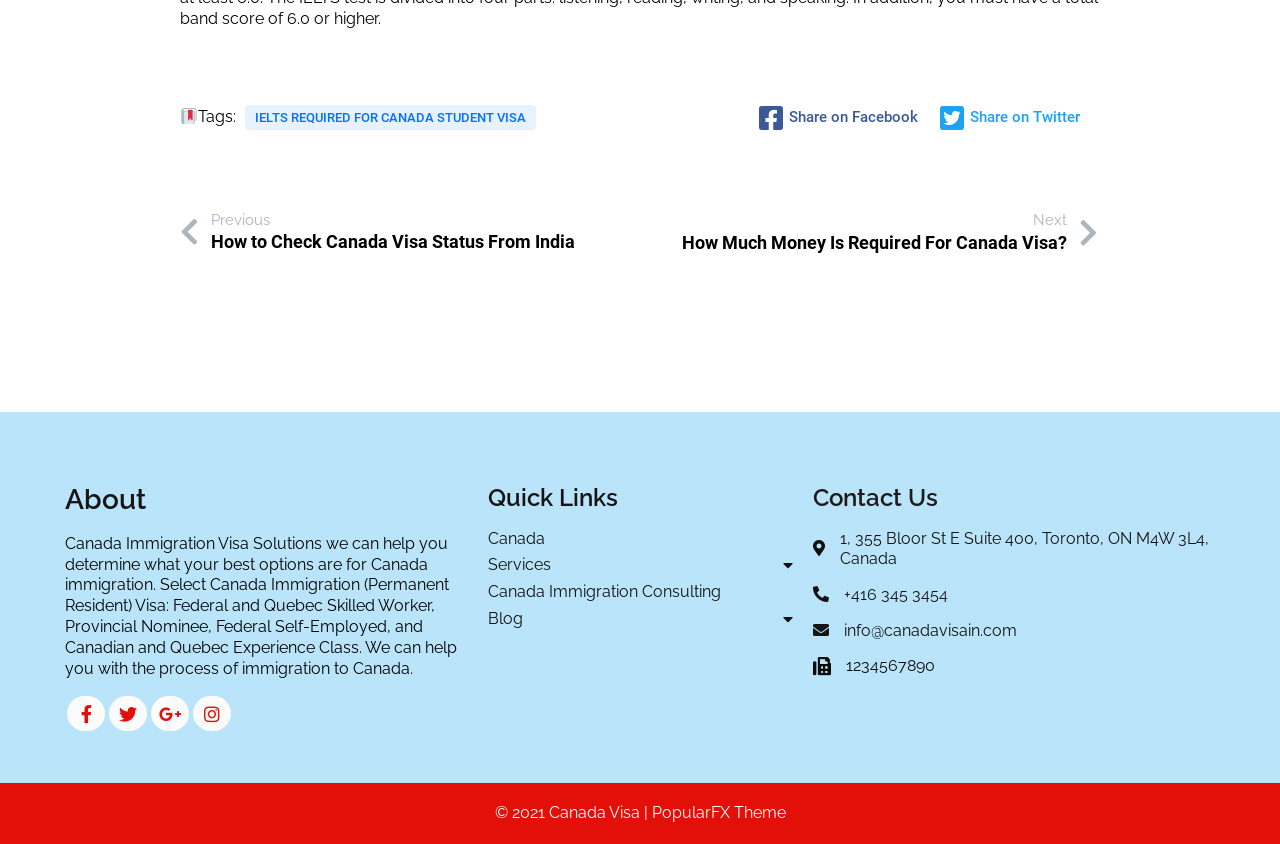What is the phone number of the Canada Visa office?
Kindly offer a comprehensive and detailed response to the question.

The phone number of the Canada Visa office can be found at the bottom of the webpage, which is +416 345 3454.